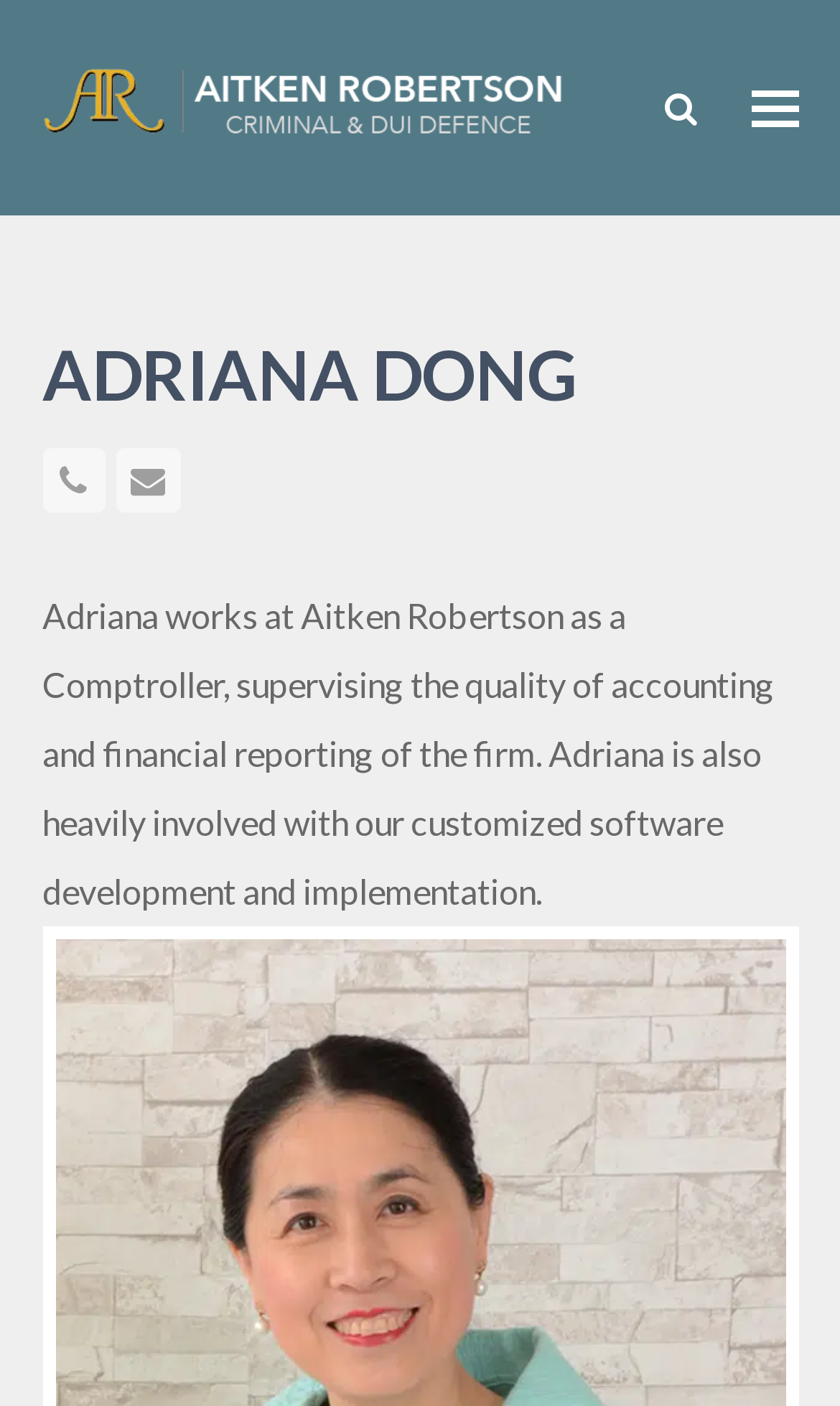Refer to the element description Phone Number and identify the corresponding bounding box in the screenshot. Format the coordinates as (top-left x, top-left y, bottom-right x, bottom-right y) with values in the range of 0 to 1.

[0.05, 0.319, 0.126, 0.365]